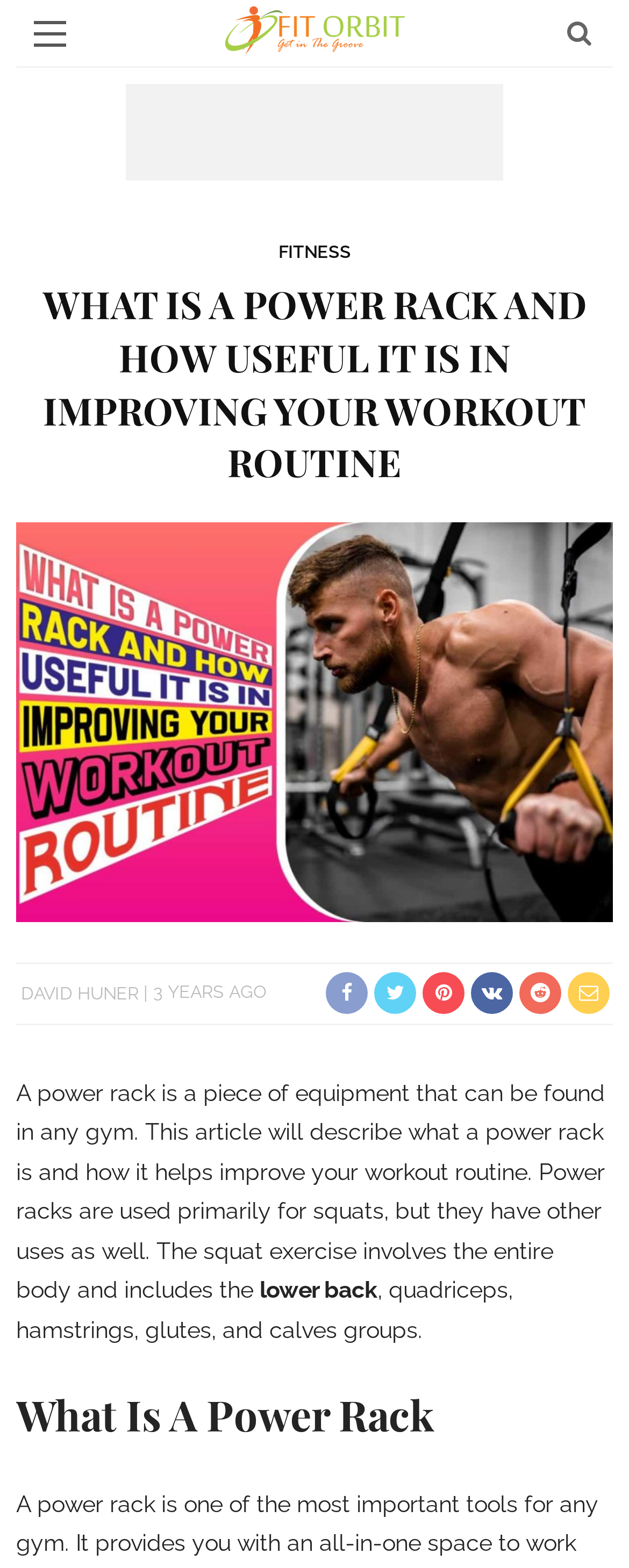Locate the bounding box of the UI element based on this description: "title="search"". Provide four float numbers between 0 and 1 as [left, top, right, bottom].

[0.901, 0.011, 0.94, 0.031]